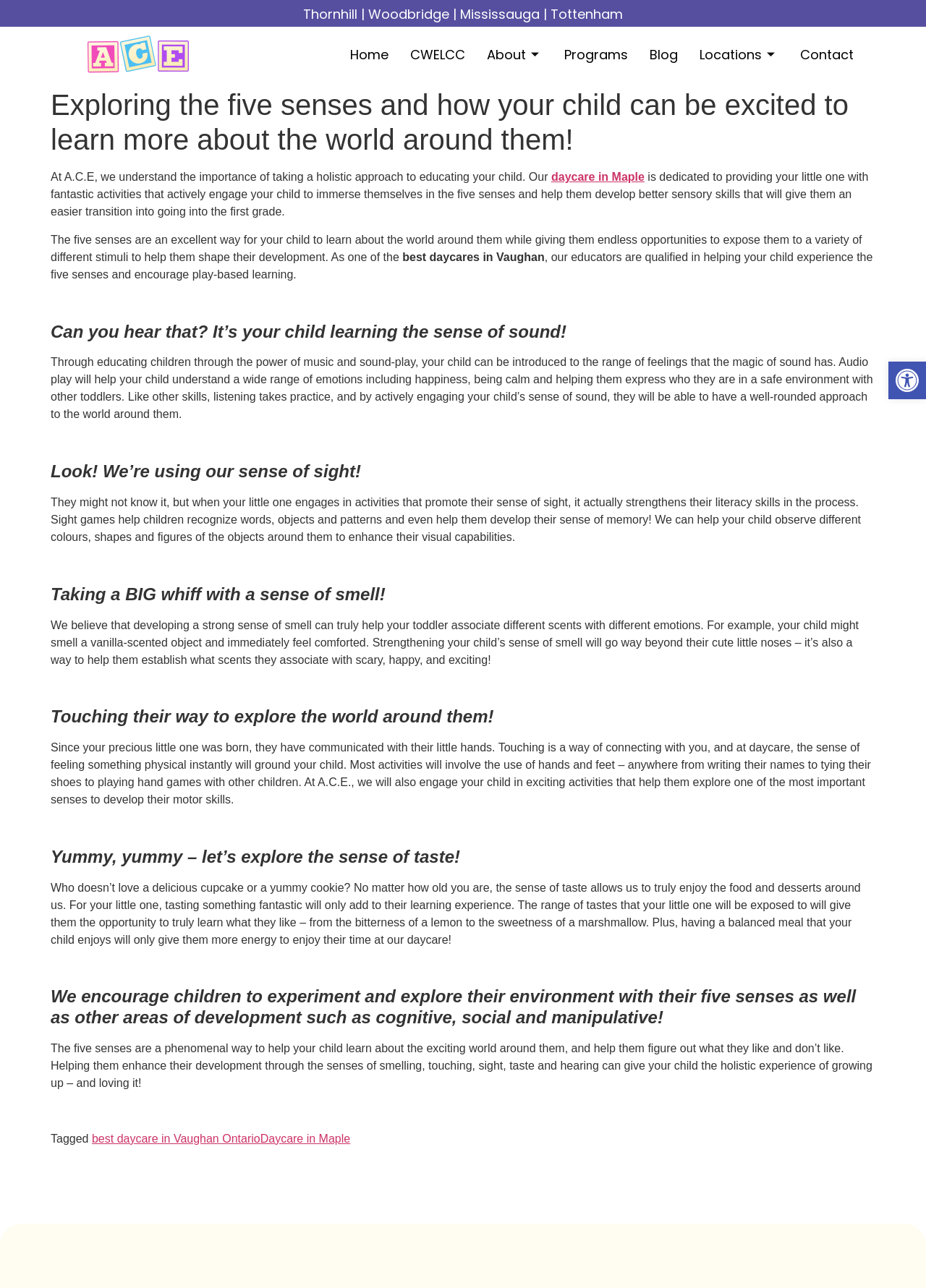Determine the bounding box coordinates of the clickable element to complete this instruction: "Contact A.C.E.". Provide the coordinates in the format of four float numbers between 0 and 1, [left, top, right, bottom].

[0.852, 0.032, 0.934, 0.052]